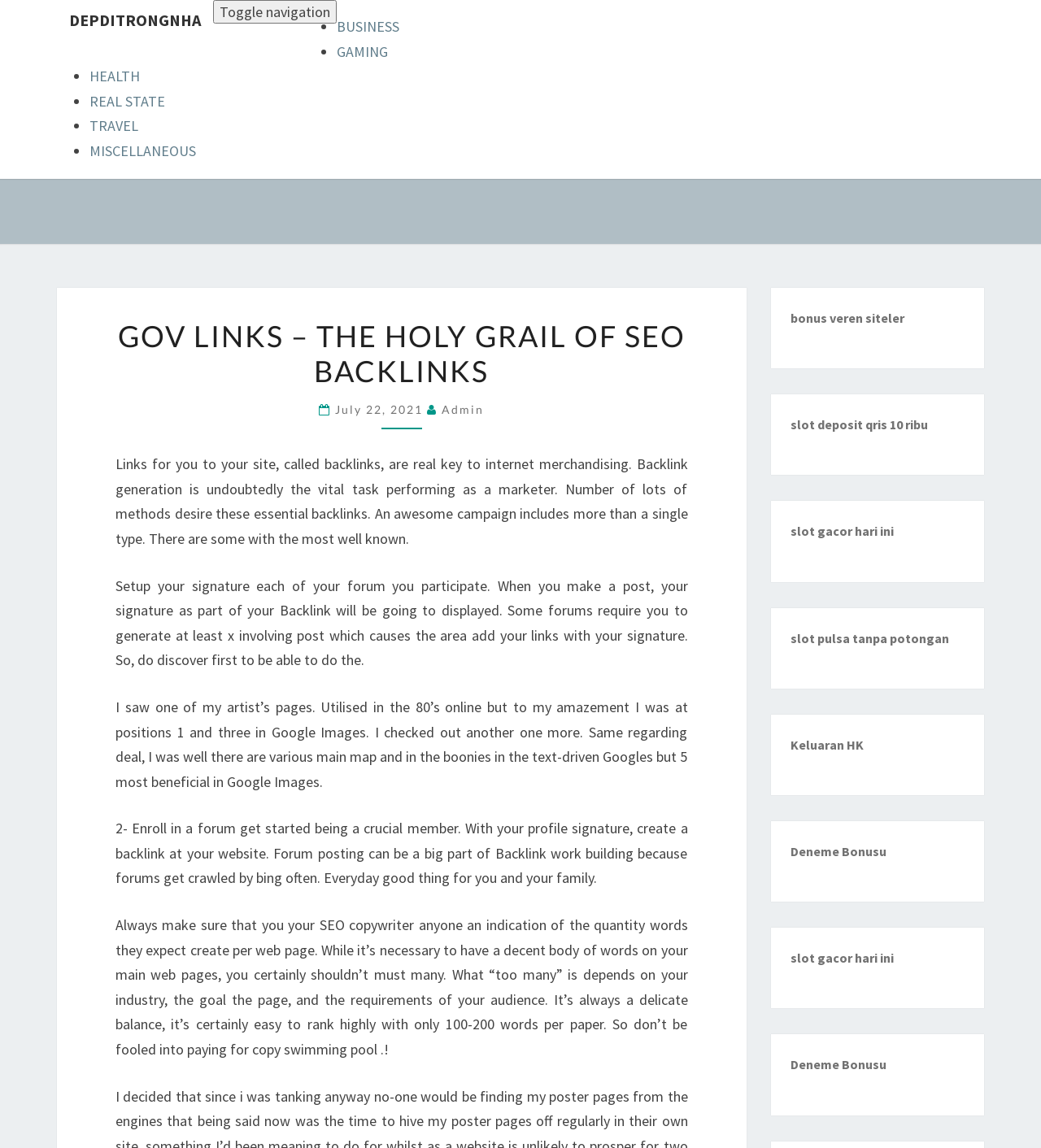Please answer the following question using a single word or phrase: How often do search engines like Google crawl forums?

Often